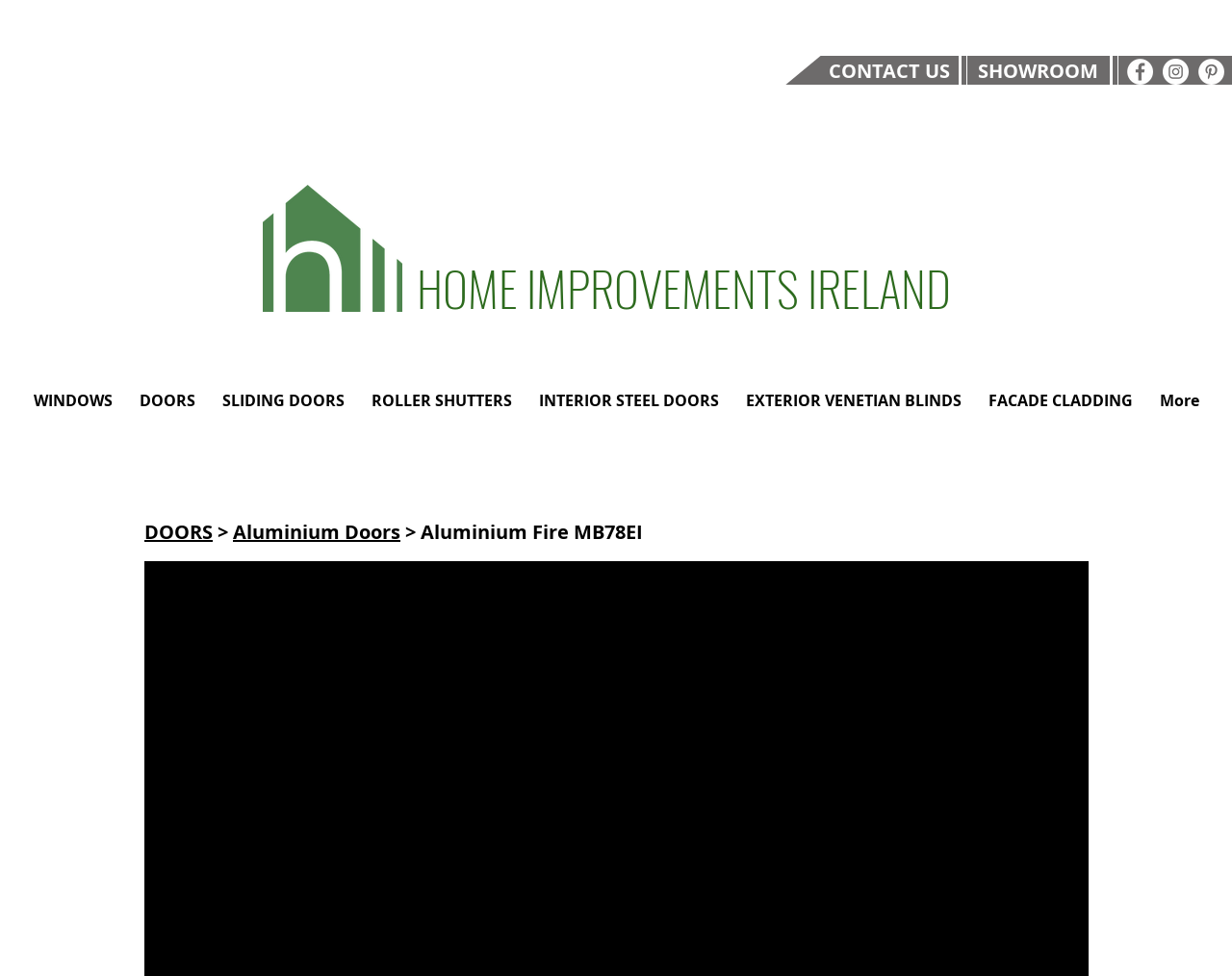What is the purpose of the 'CONTACT US' link?
Using the image as a reference, give a one-word or short phrase answer.

To get in touch with the website's team